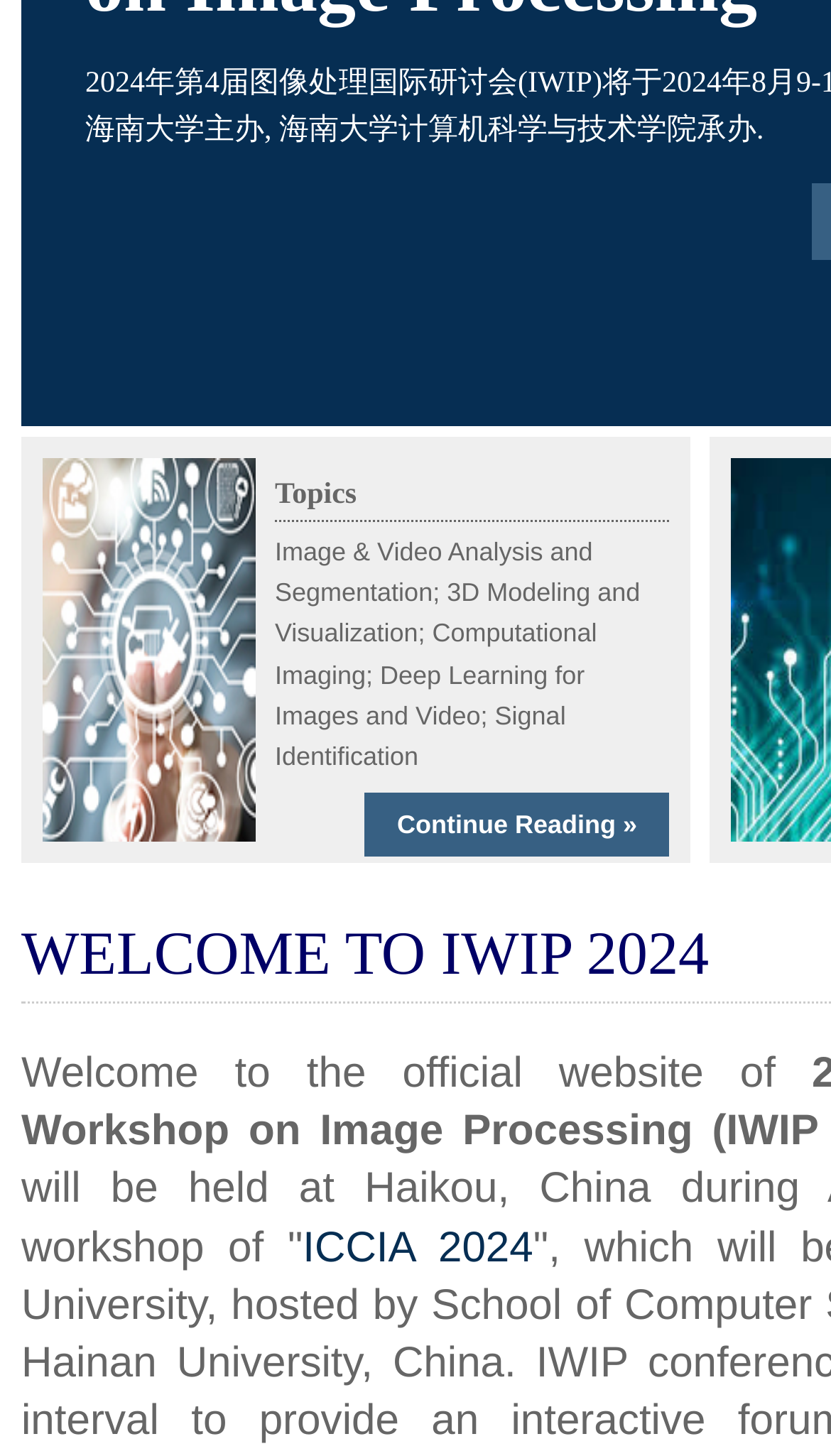Identify the bounding box coordinates for the UI element described as: "Continue Reading »". The coordinates should be provided as four floats between 0 and 1: [left, top, right, bottom].

[0.439, 0.584, 0.805, 0.628]